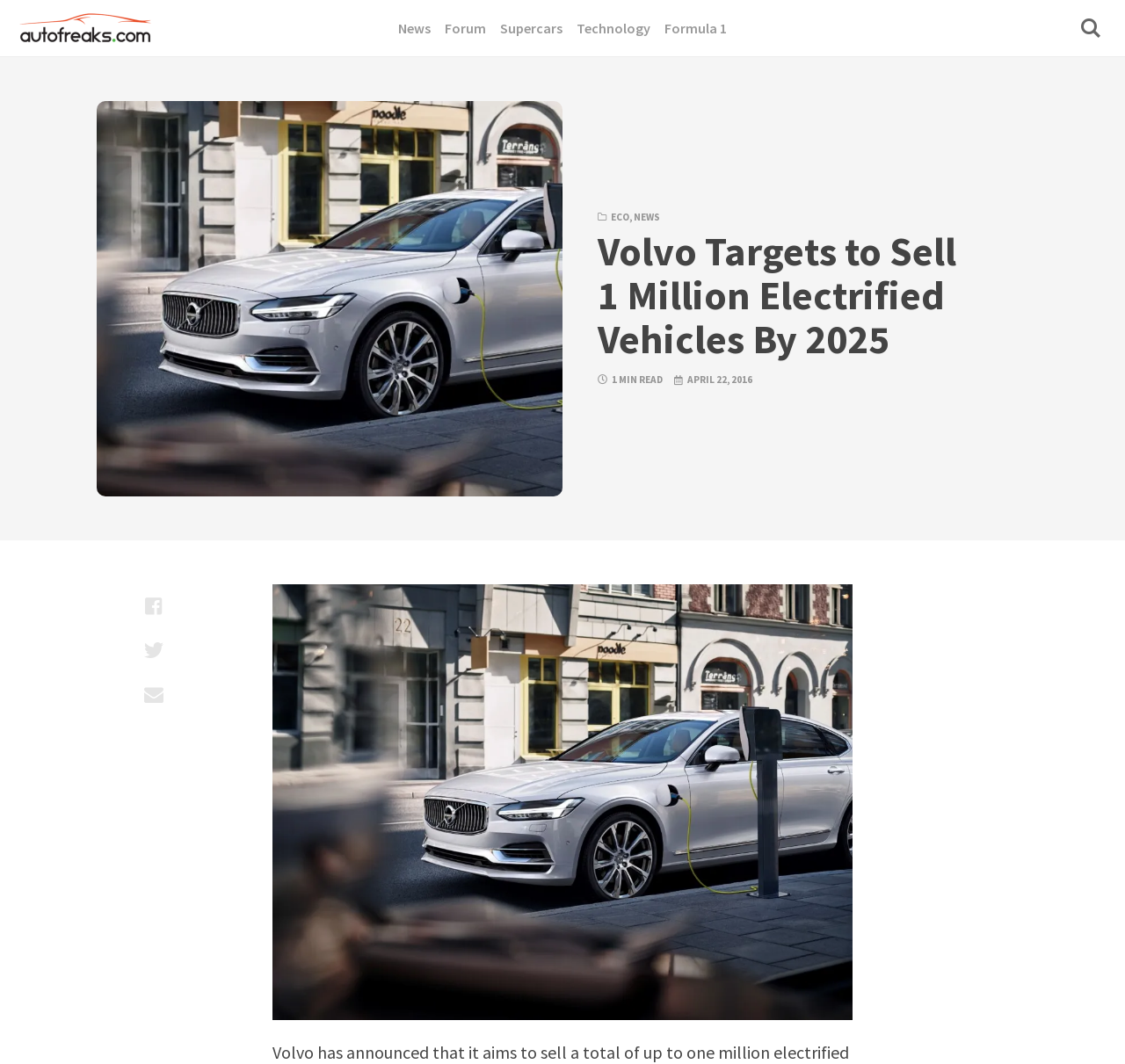From the image, can you give a detailed response to the question below:
What is the topic of the article?

I inferred the topic of the article by reading the heading 'Volvo Targets to Sell 1 Million Electrified Vehicles By 2025' and understanding that the article is about Volvo's goal to sell electrified vehicles.